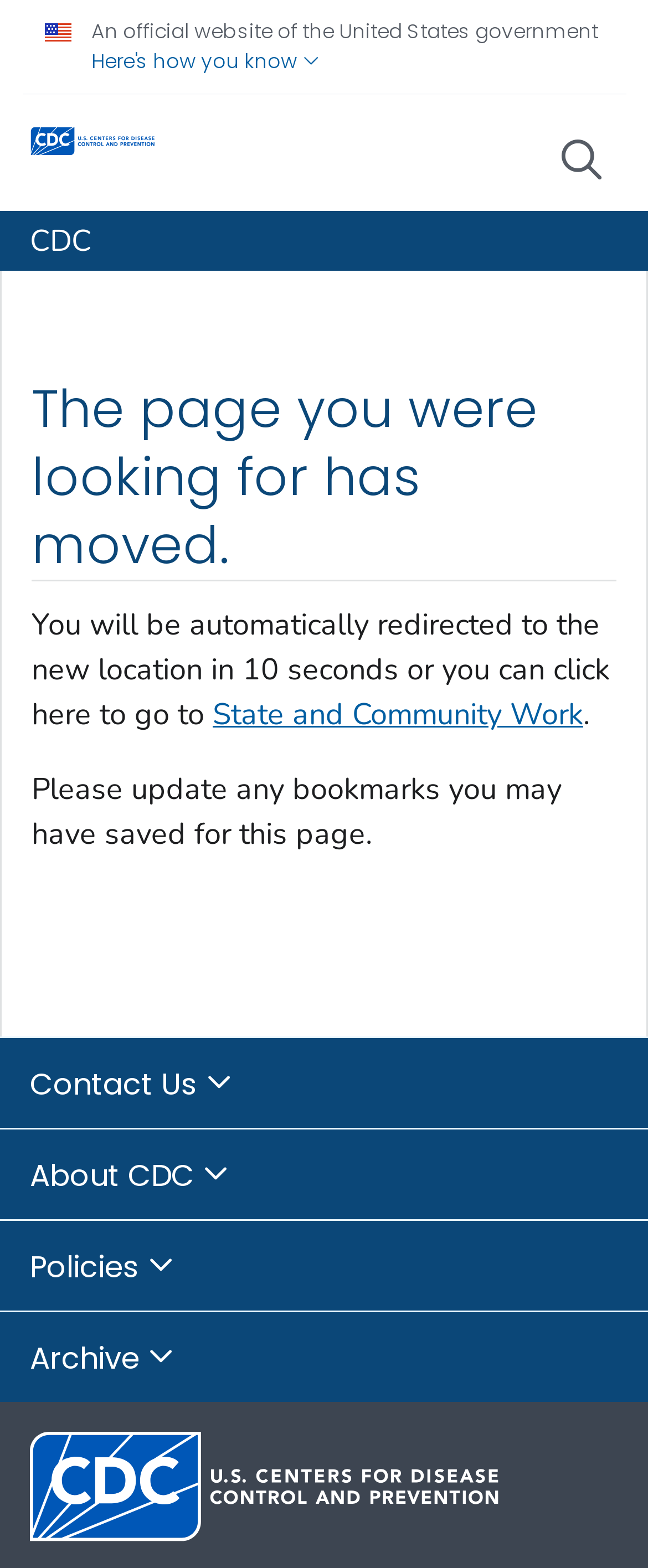Pinpoint the bounding box coordinates of the area that must be clicked to complete this instruction: "Contact Us".

[0.0, 0.661, 1.0, 0.72]